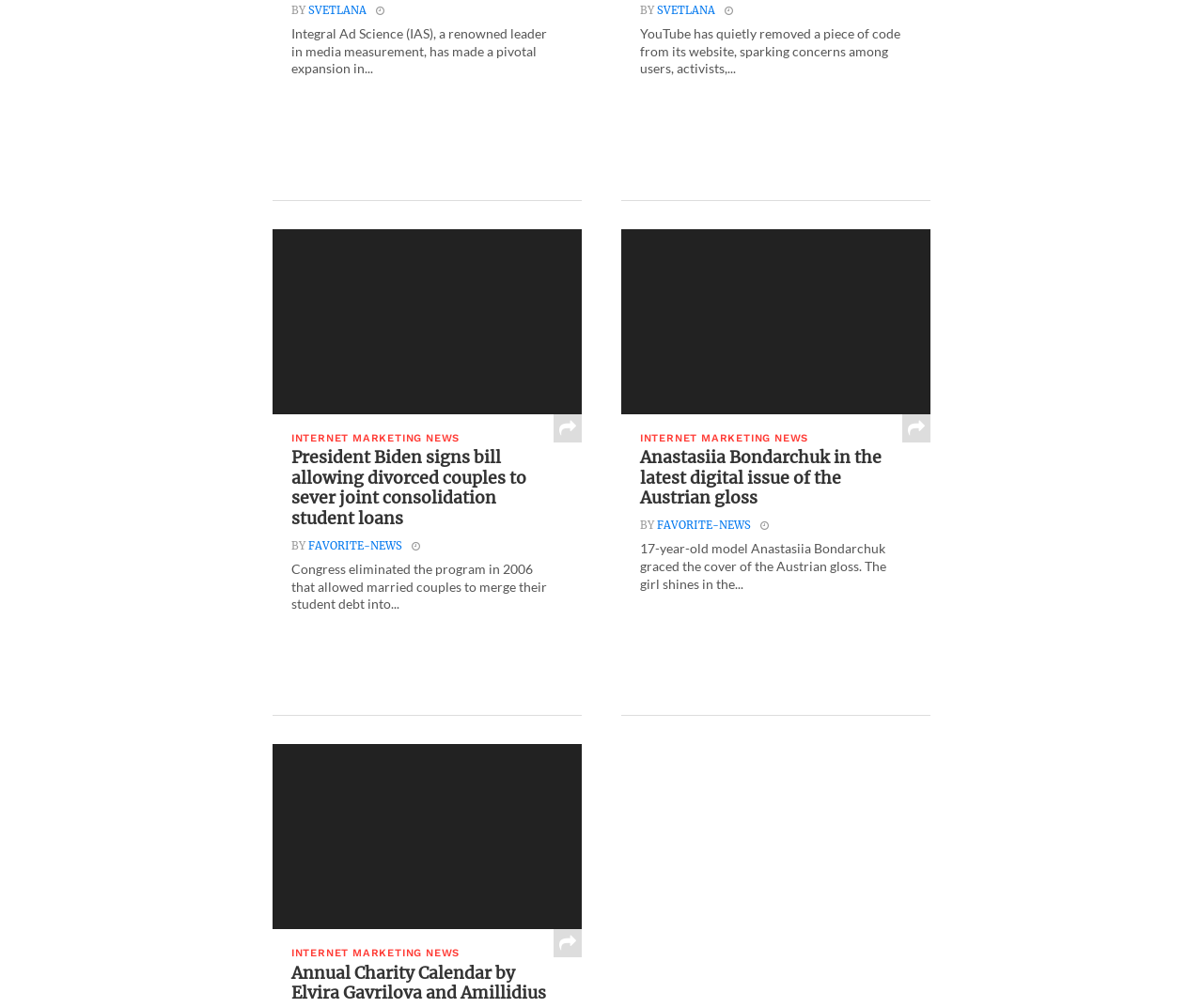Pinpoint the bounding box coordinates of the element you need to click to execute the following instruction: "Read article by FAVORITE-NEWS". The bounding box should be represented by four float numbers between 0 and 1, in the format [left, top, right, bottom].

[0.546, 0.535, 0.624, 0.548]